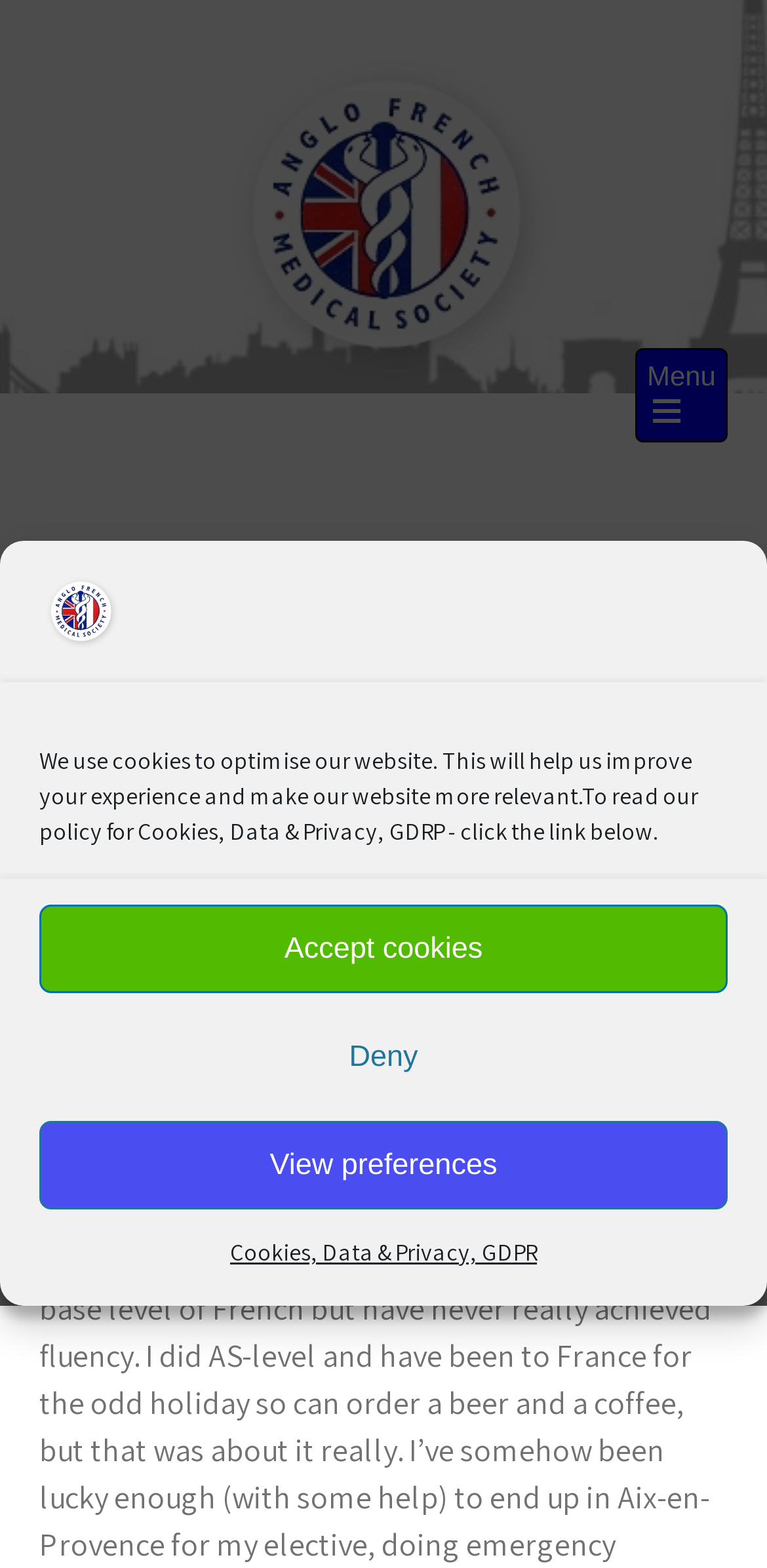Could you please study the image and provide a detailed answer to the question:
What is the date of the blog post?

The date of the blog post is mentioned in the text 'APRIL 14, 2015' which is located below the title of the blog post.